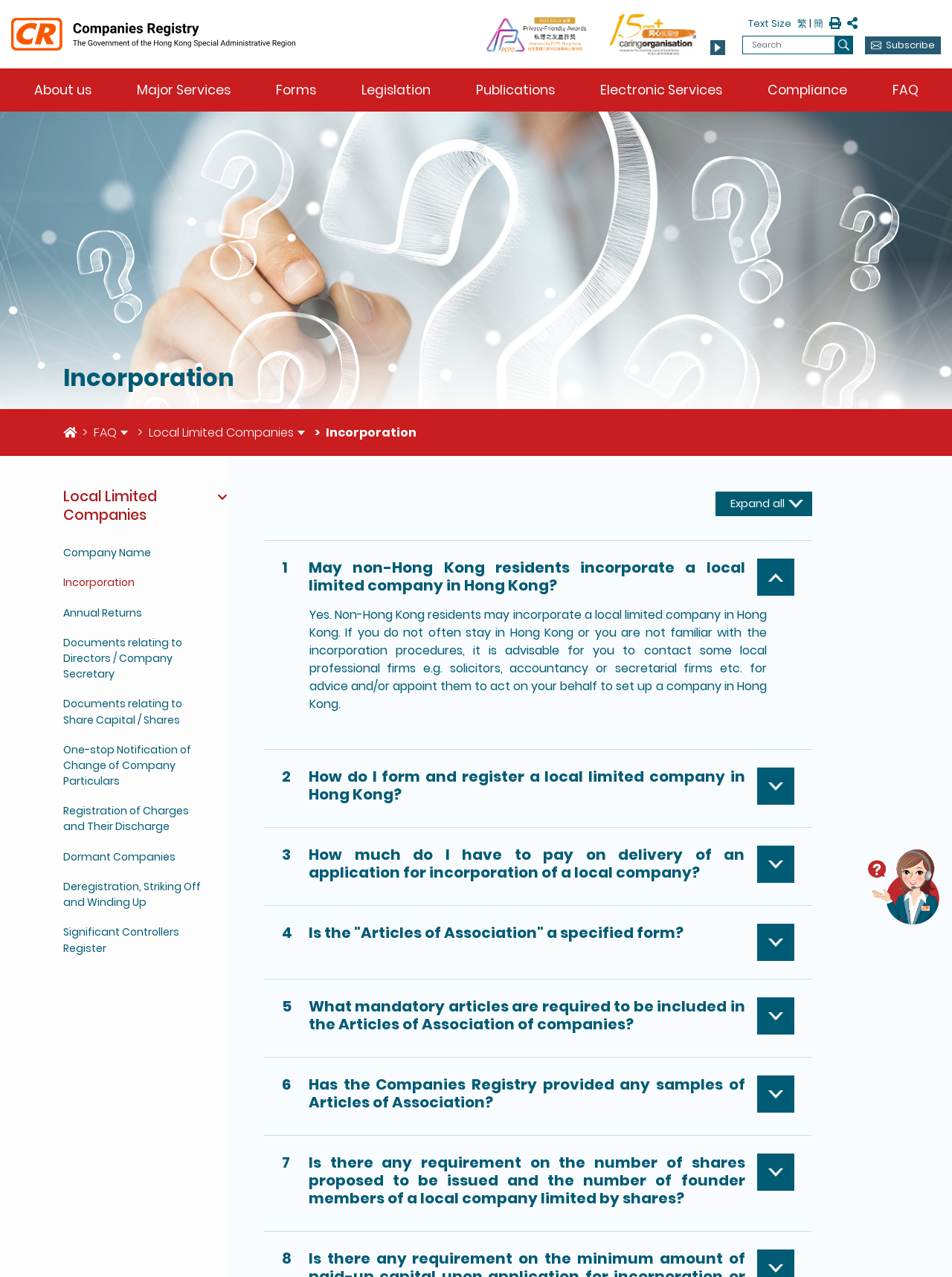Determine the bounding box coordinates of the region that needs to be clicked to achieve the task: "Search for something".

[0.78, 0.028, 0.877, 0.042]